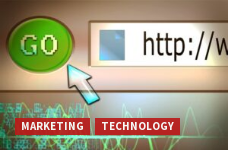Describe the image thoroughly, including all noticeable details.

The image features a close-up of a web browser interface, prominently displaying a green "GO" button, indicating the action to navigate to the entered URL. An arrow cursor hovers just above the button, suggesting an immediate click. The background showcases an abstract design with digital elements, hinting at technology and data flow. Below the button, two bold red labels read "MARKETING" and "TECHNOLOGY," emphasizing the interconnectedness of these fields in the digital space. This image suggests a focus on online activities where technology integrates with marketing strategies, highlighting the importance of effective navigation in the digital landscape.